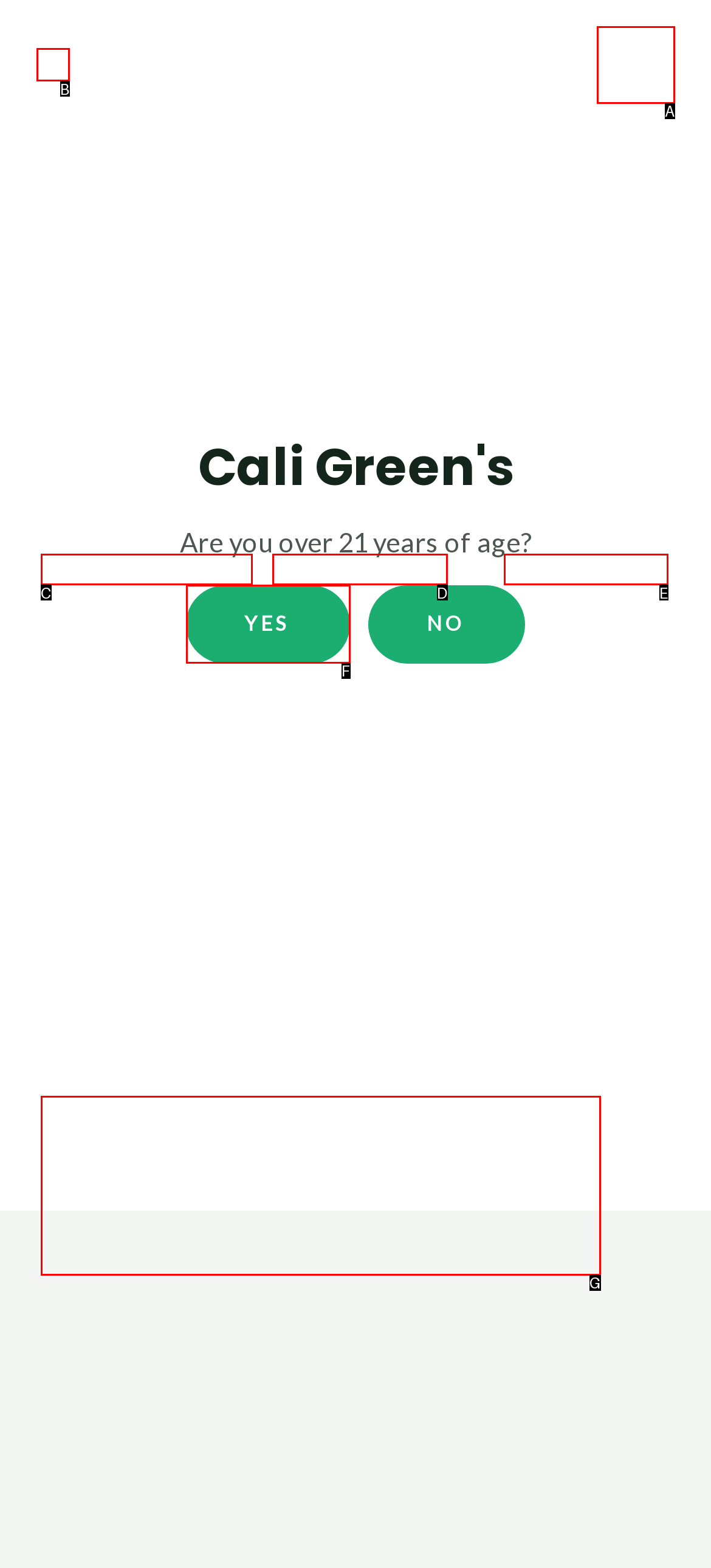Identify the letter of the UI element that corresponds to: chrisweed082
Respond with the letter of the option directly.

E